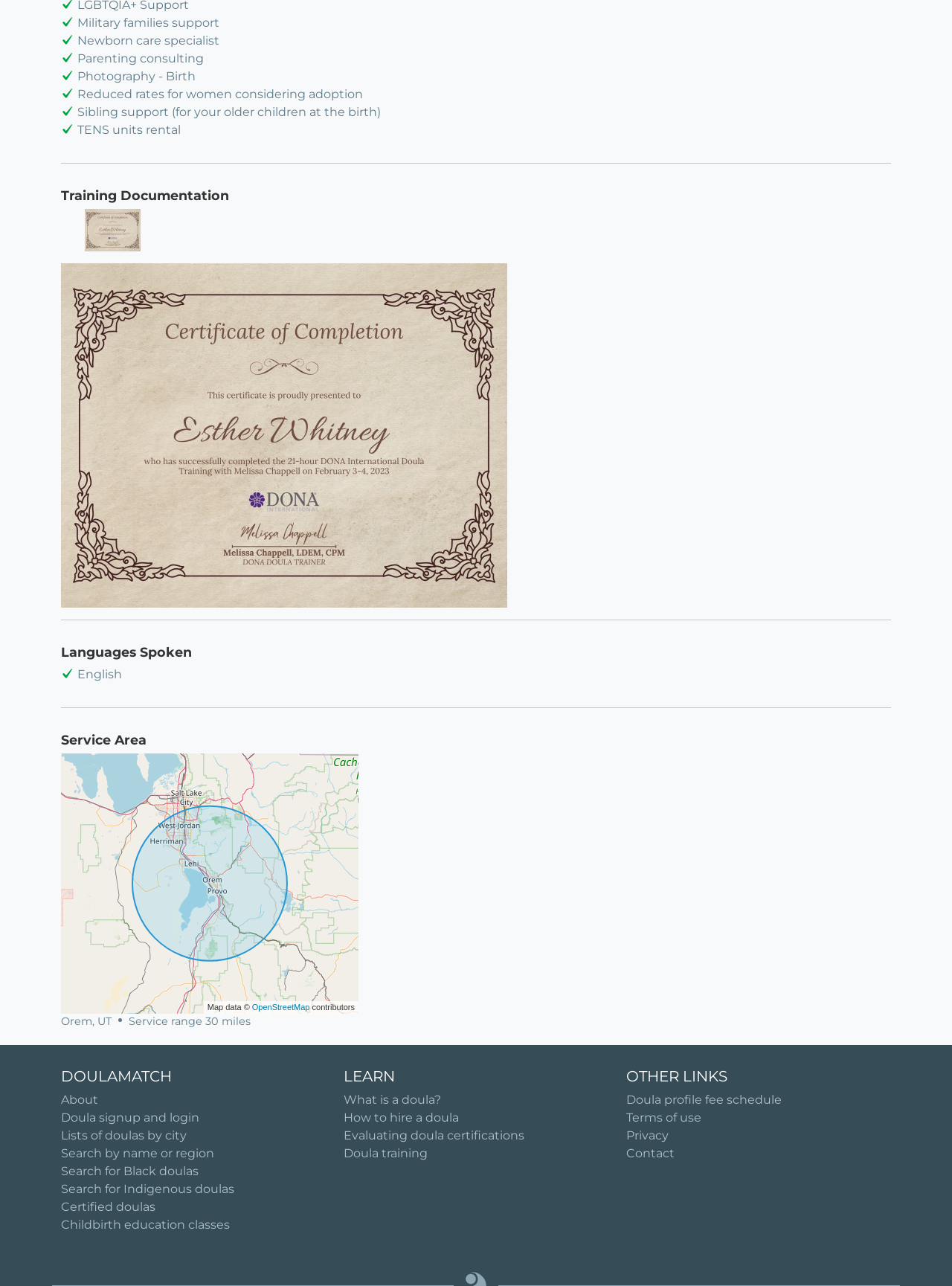What languages does this doula speak?
Refer to the image and provide a one-word or short phrase answer.

English